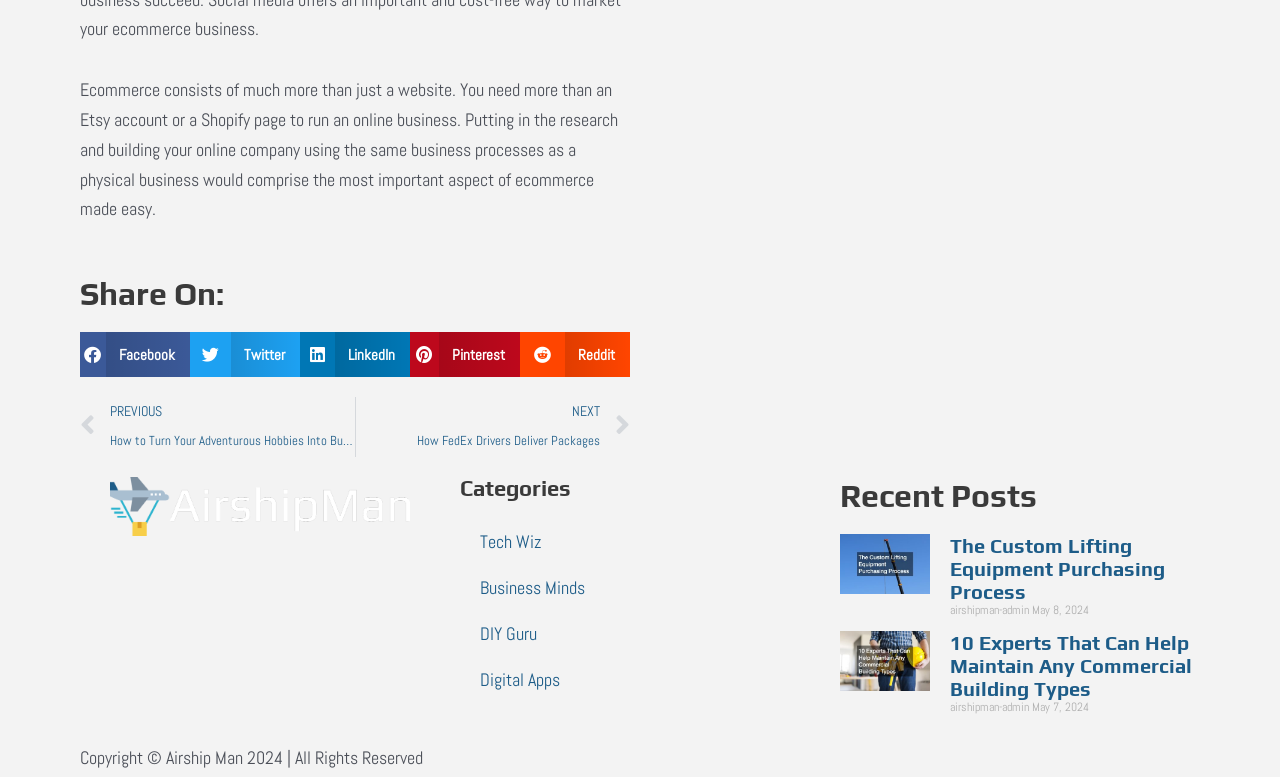Identify the bounding box coordinates of the area that should be clicked in order to complete the given instruction: "Read recent post about custom lifting equipment". The bounding box coordinates should be four float numbers between 0 and 1, i.e., [left, top, right, bottom].

[0.742, 0.687, 0.91, 0.776]